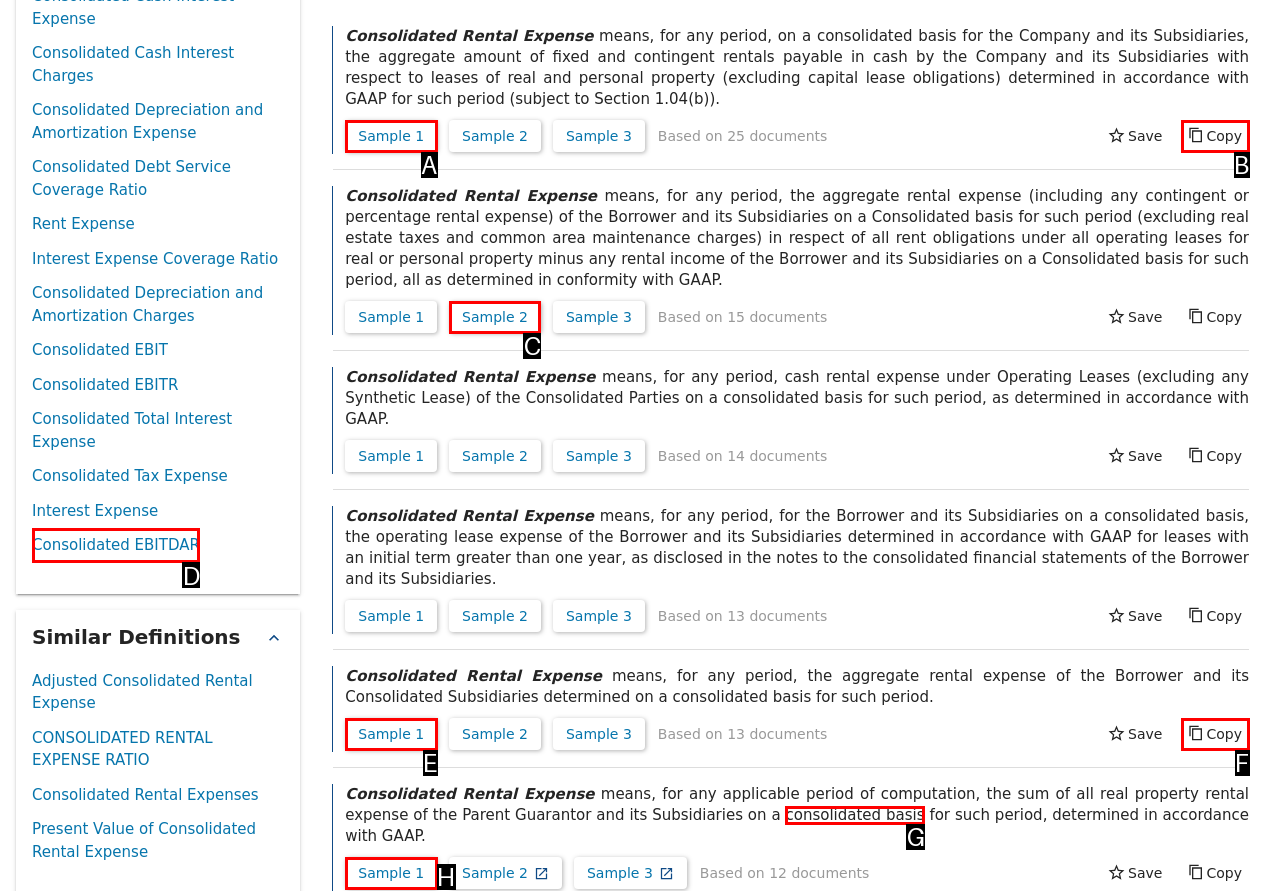Determine which HTML element fits the description: Copy. Answer with the letter corresponding to the correct choice.

B